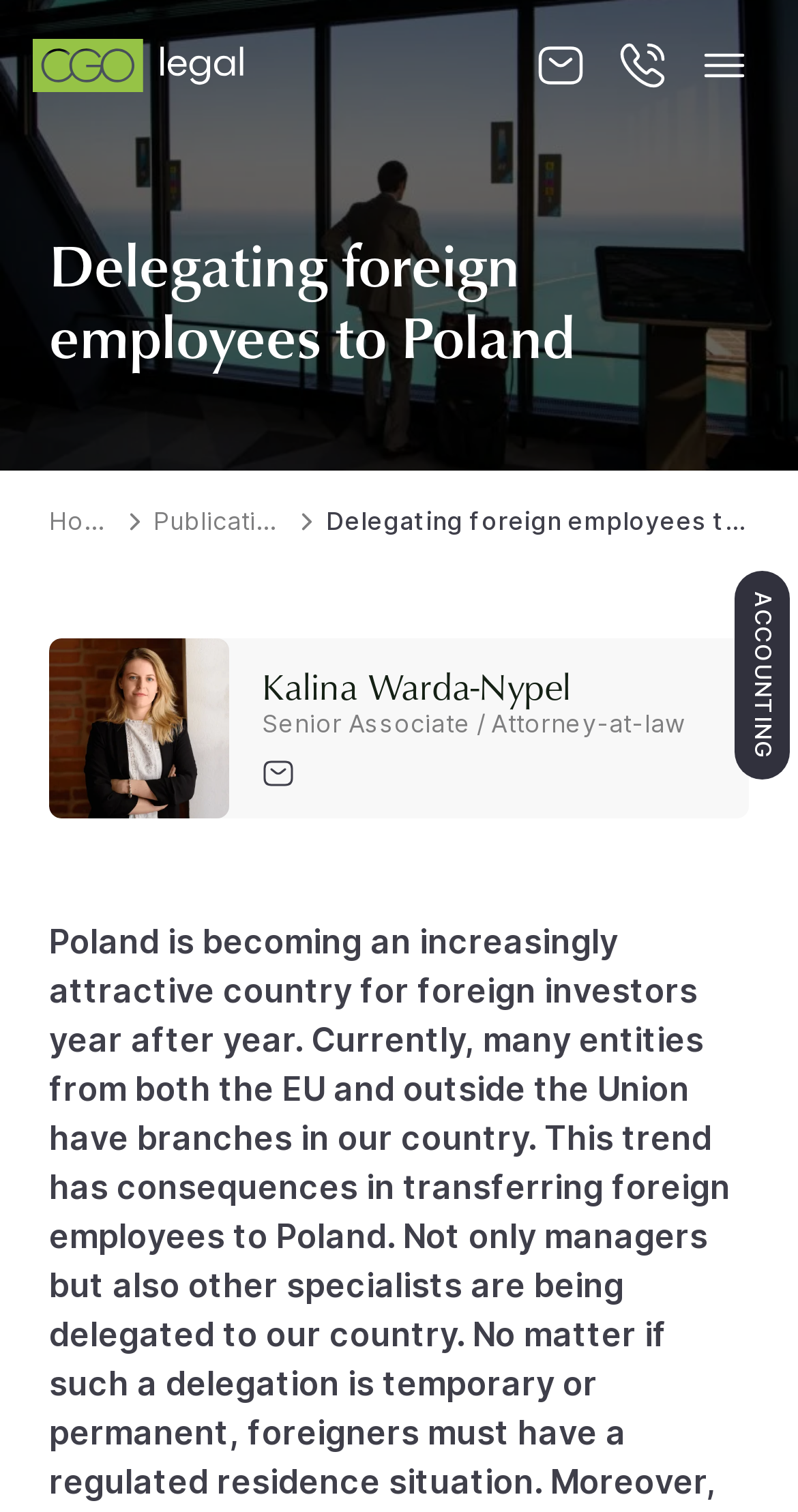Using the provided element description: "EN", determine the bounding box coordinates of the corresponding UI element in the screenshot.

[0.059, 0.637, 0.169, 0.673]